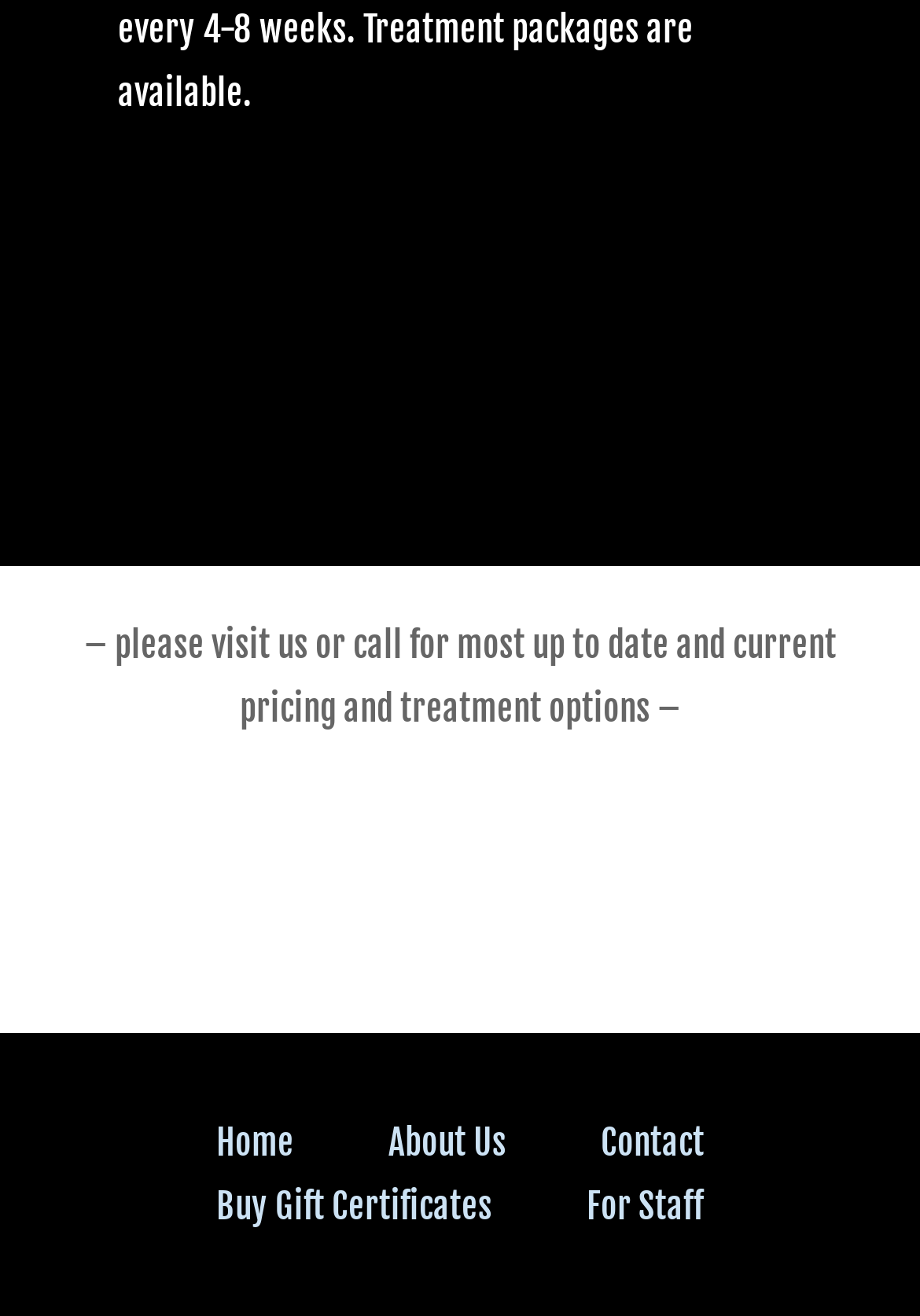Please provide a brief answer to the following inquiry using a single word or phrase:
How many navigation links are available?

5